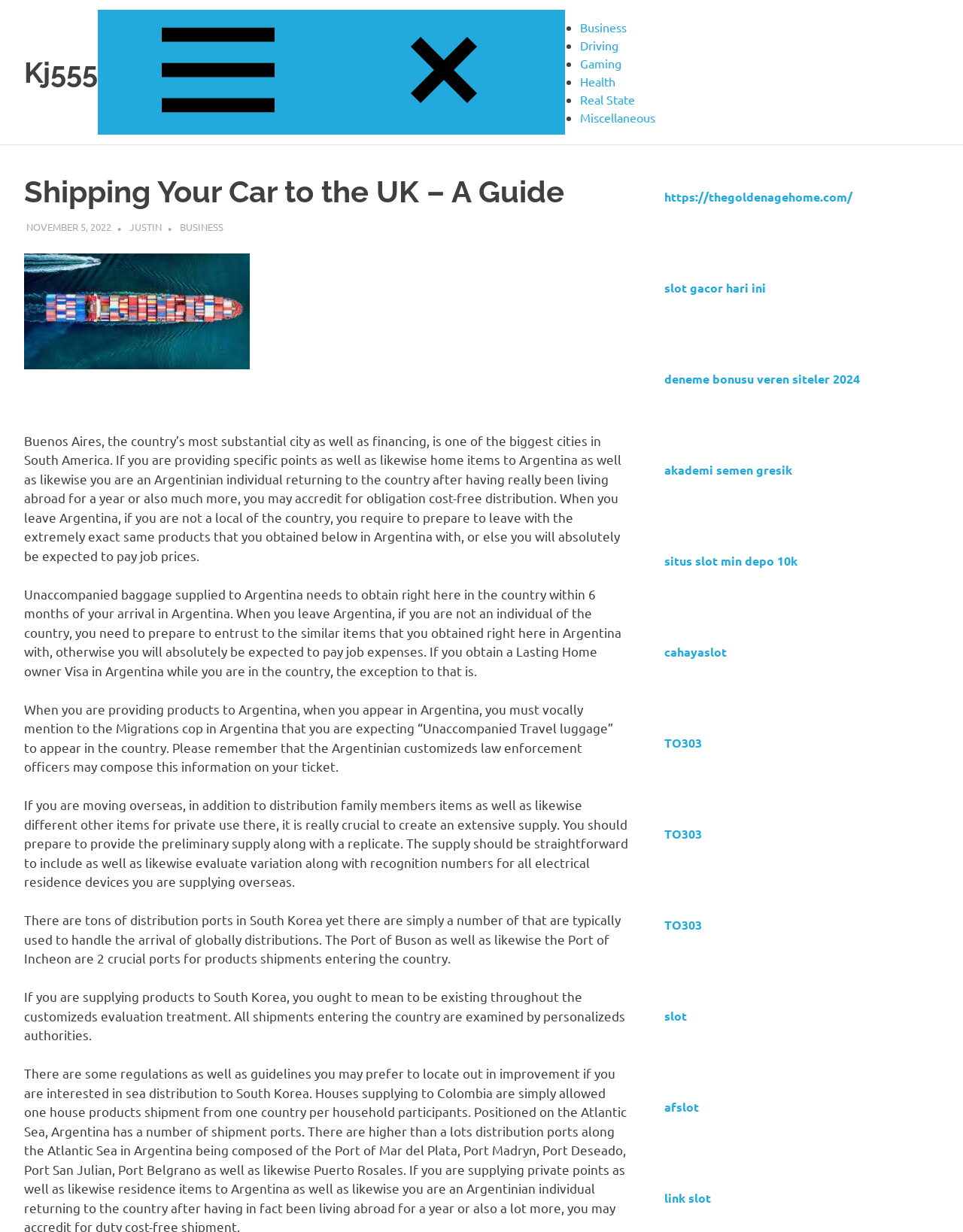Please determine the bounding box coordinates of the element's region to click in order to carry out the following instruction: "Click on the 'Shipping Your Car to the UK – A Guide' heading". The coordinates should be four float numbers between 0 and 1, i.e., [left, top, right, bottom].

[0.025, 0.078, 0.586, 0.107]